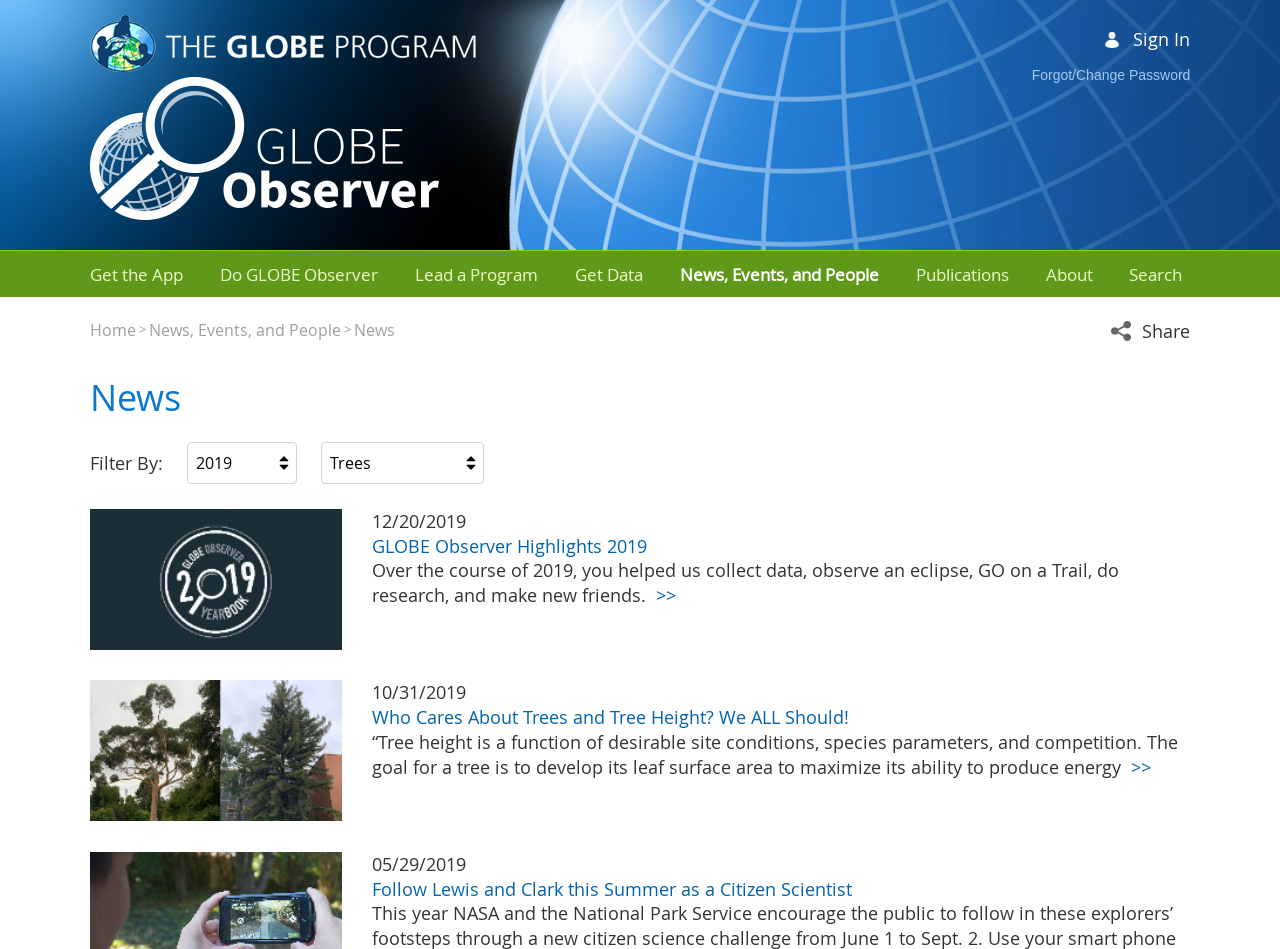Give a one-word or short-phrase answer to the following question: 
What is the logo at the top left corner of the webpage?

Globe Logo